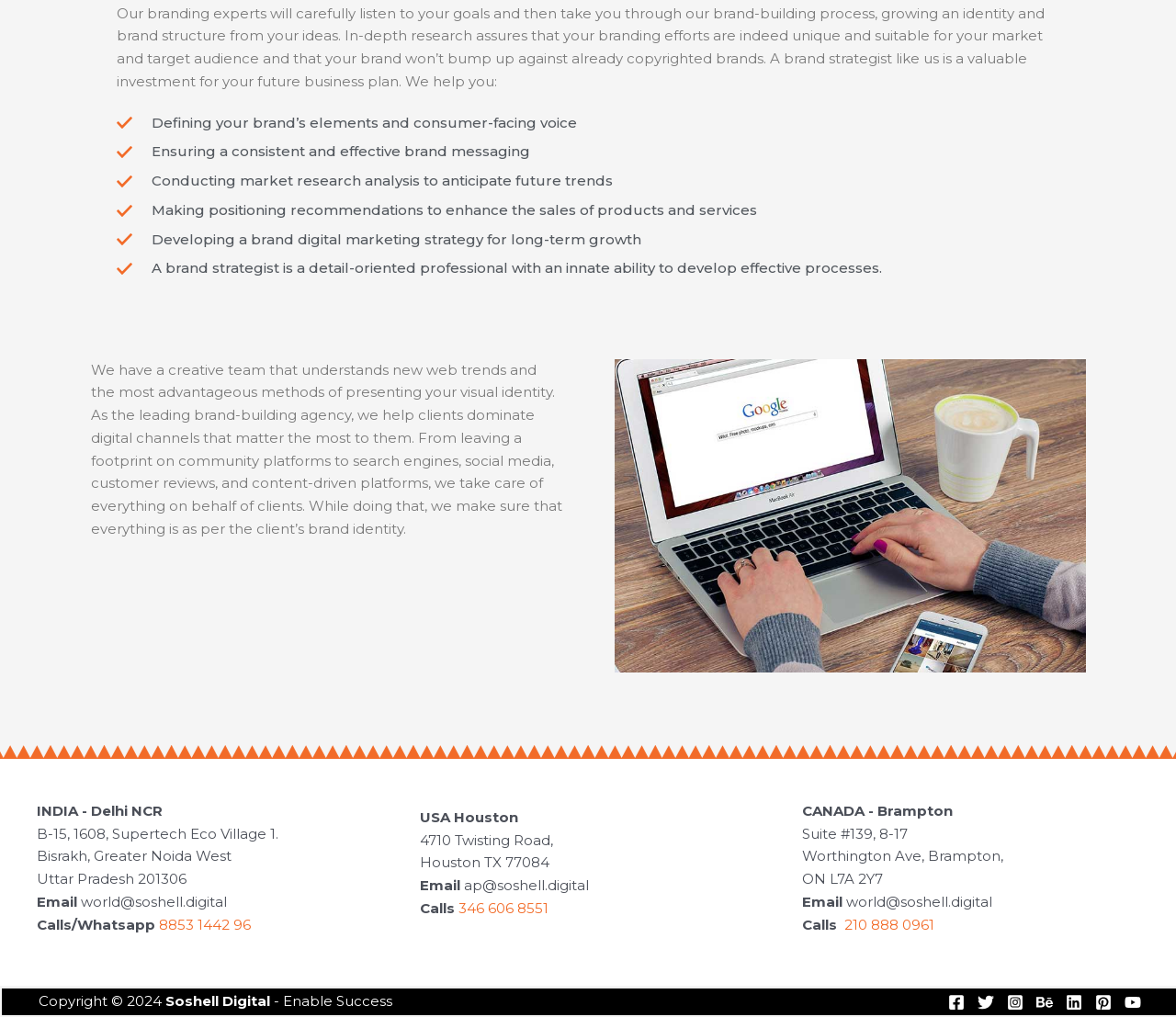Provide the bounding box coordinates of the HTML element this sentence describes: "8853 1442 96".

[0.135, 0.9, 0.213, 0.917]